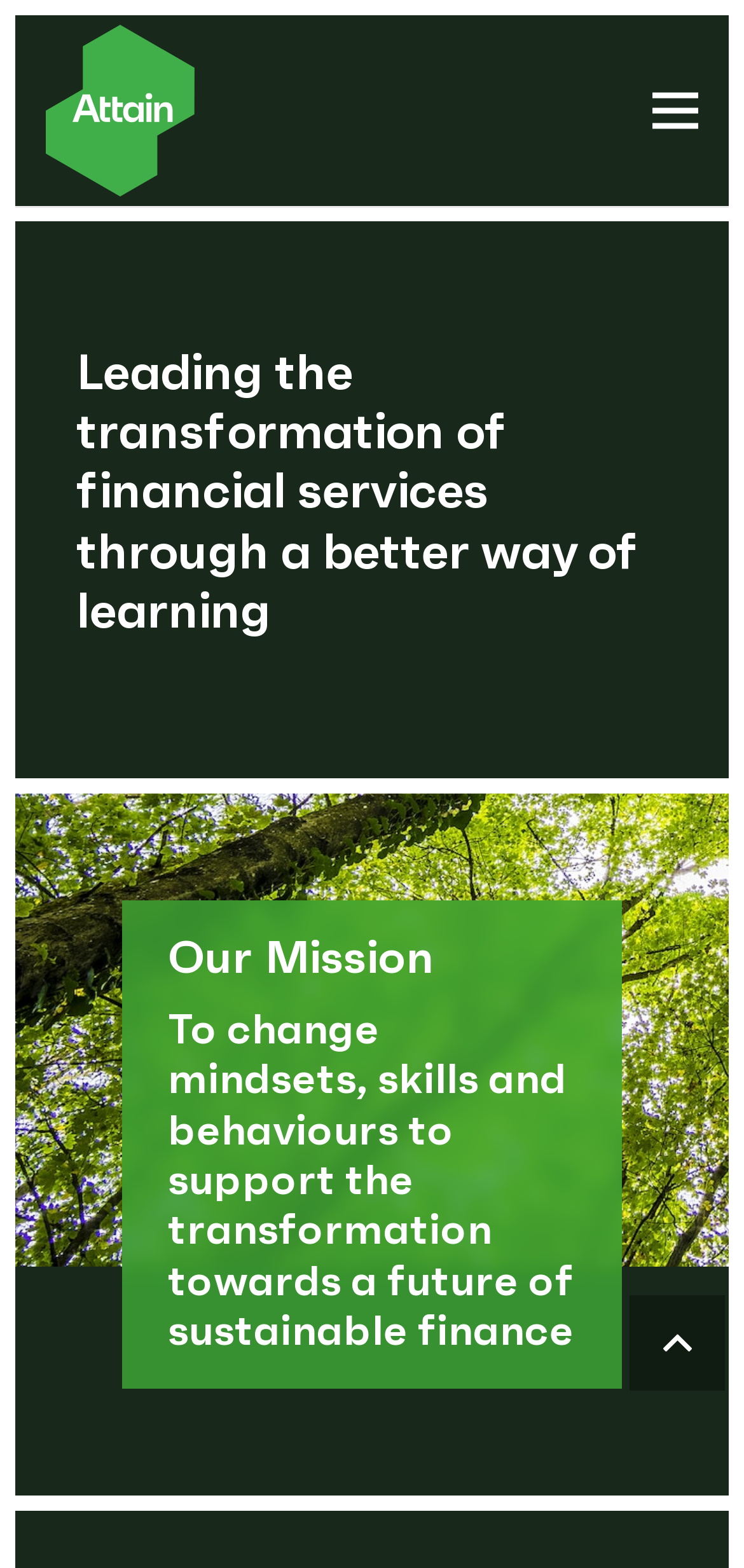Calculate the bounding box coordinates for the UI element based on the following description: "aria-label="Menu"". Ensure the coordinates are four float numbers between 0 and 1, i.e., [left, top, right, bottom].

[0.844, 0.04, 0.971, 0.101]